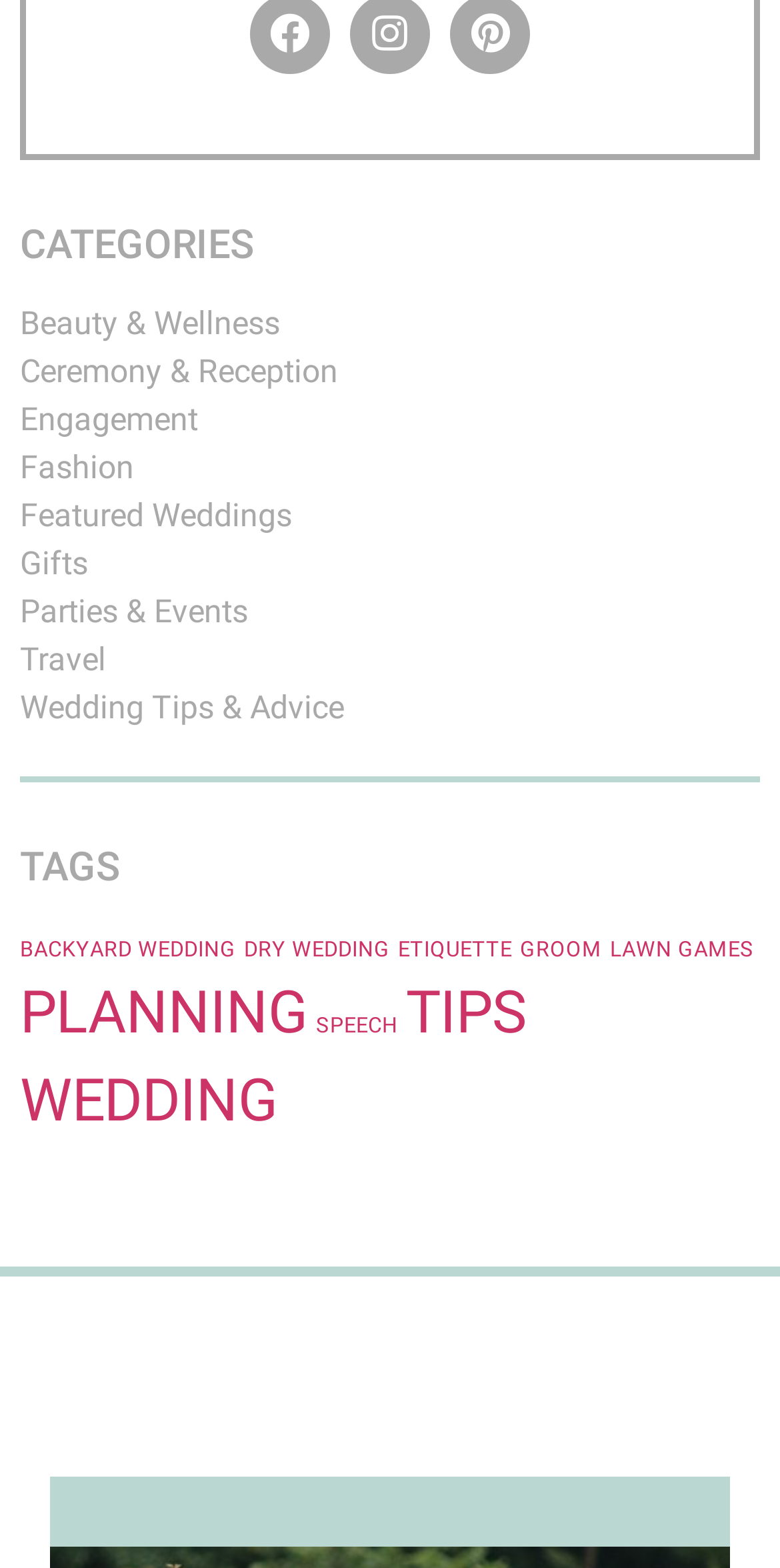Find the bounding box coordinates of the element you need to click on to perform this action: 'Click on Beauty & Wellness'. The coordinates should be represented by four float values between 0 and 1, in the format [left, top, right, bottom].

[0.026, 0.194, 0.359, 0.218]